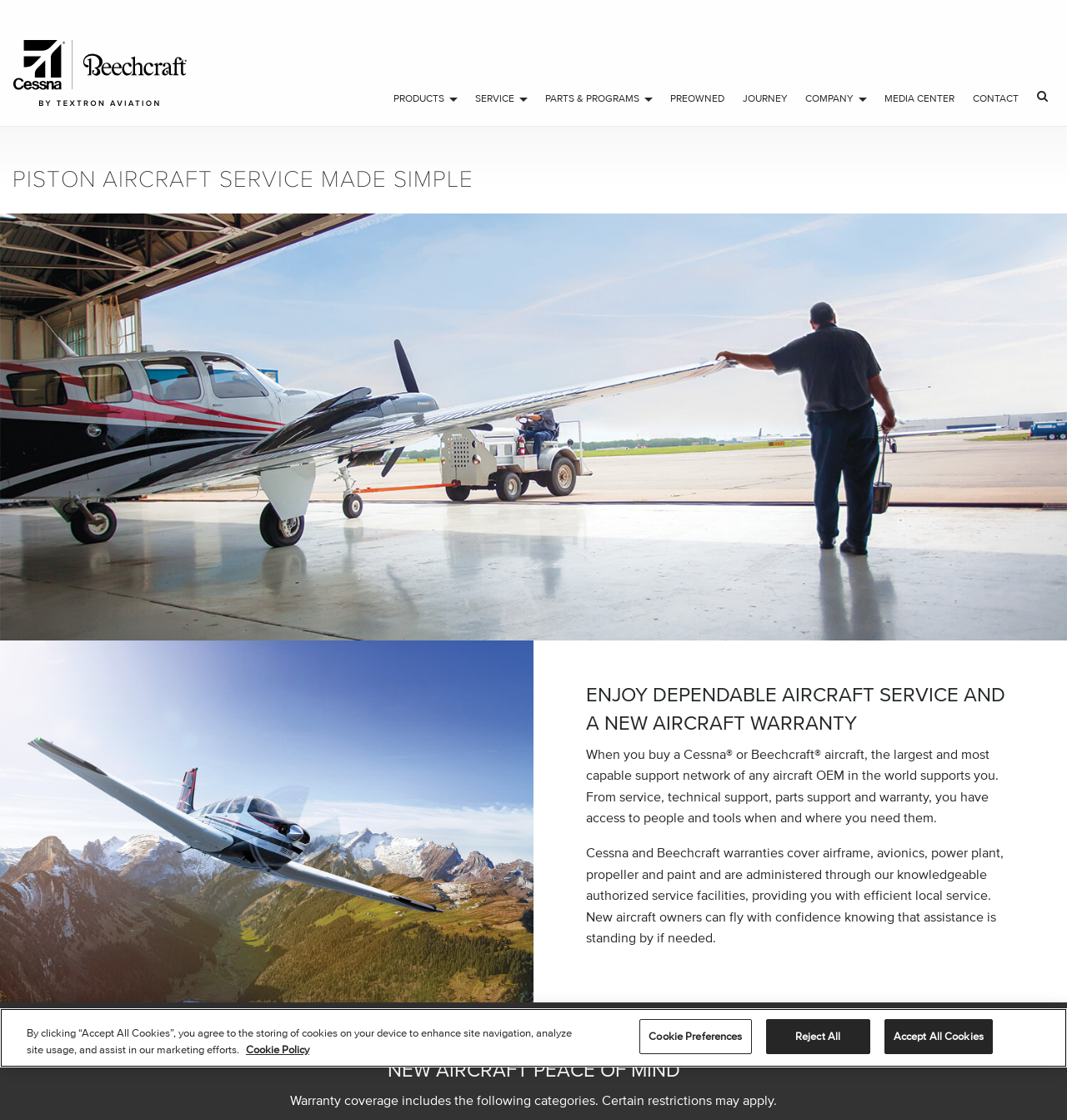Using a single word or phrase, answer the following question: 
What is the name of the service?

Piston Service